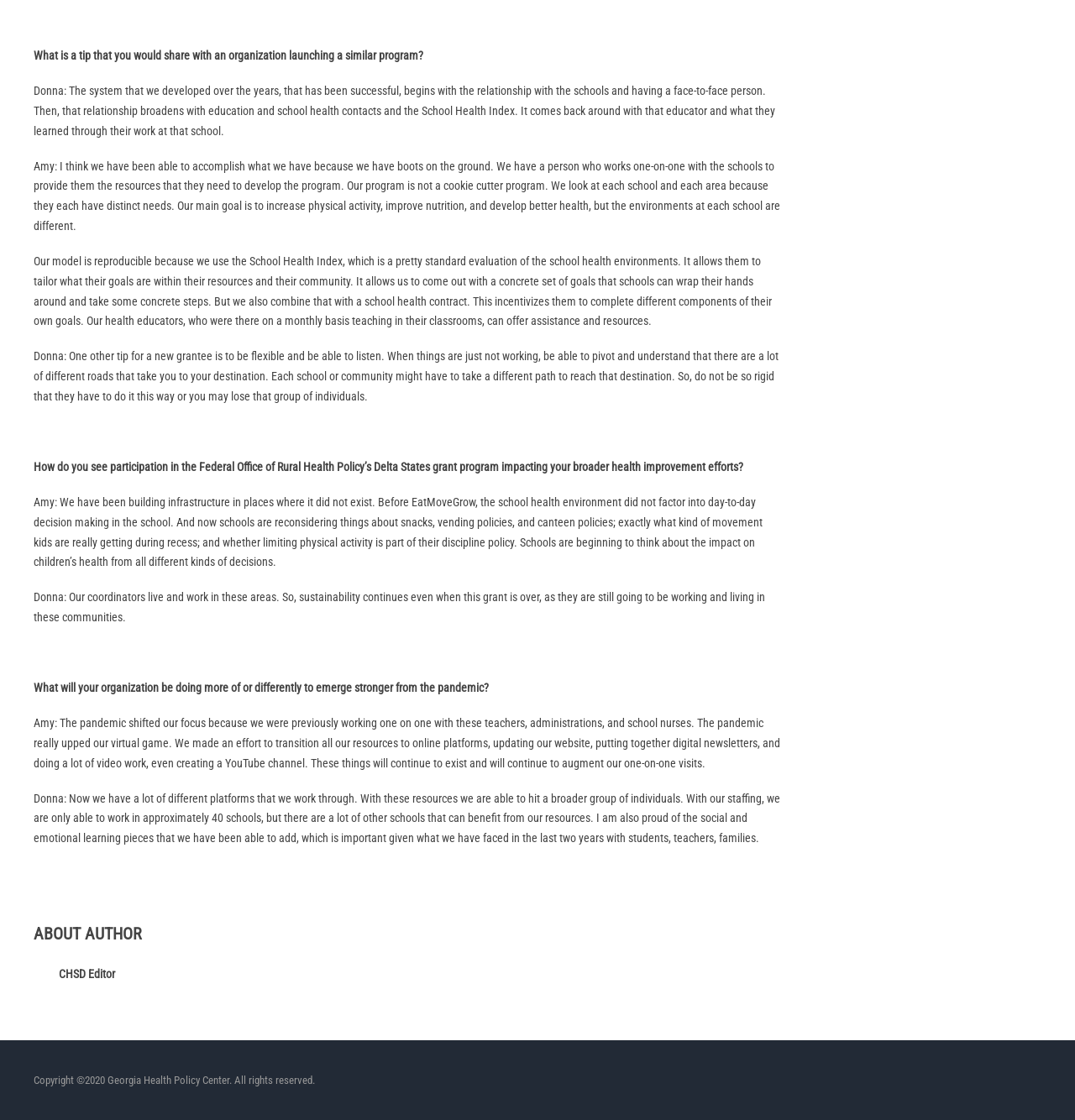Use a single word or phrase to answer the question: What is the role of the health educators?

Offer assistance and resources